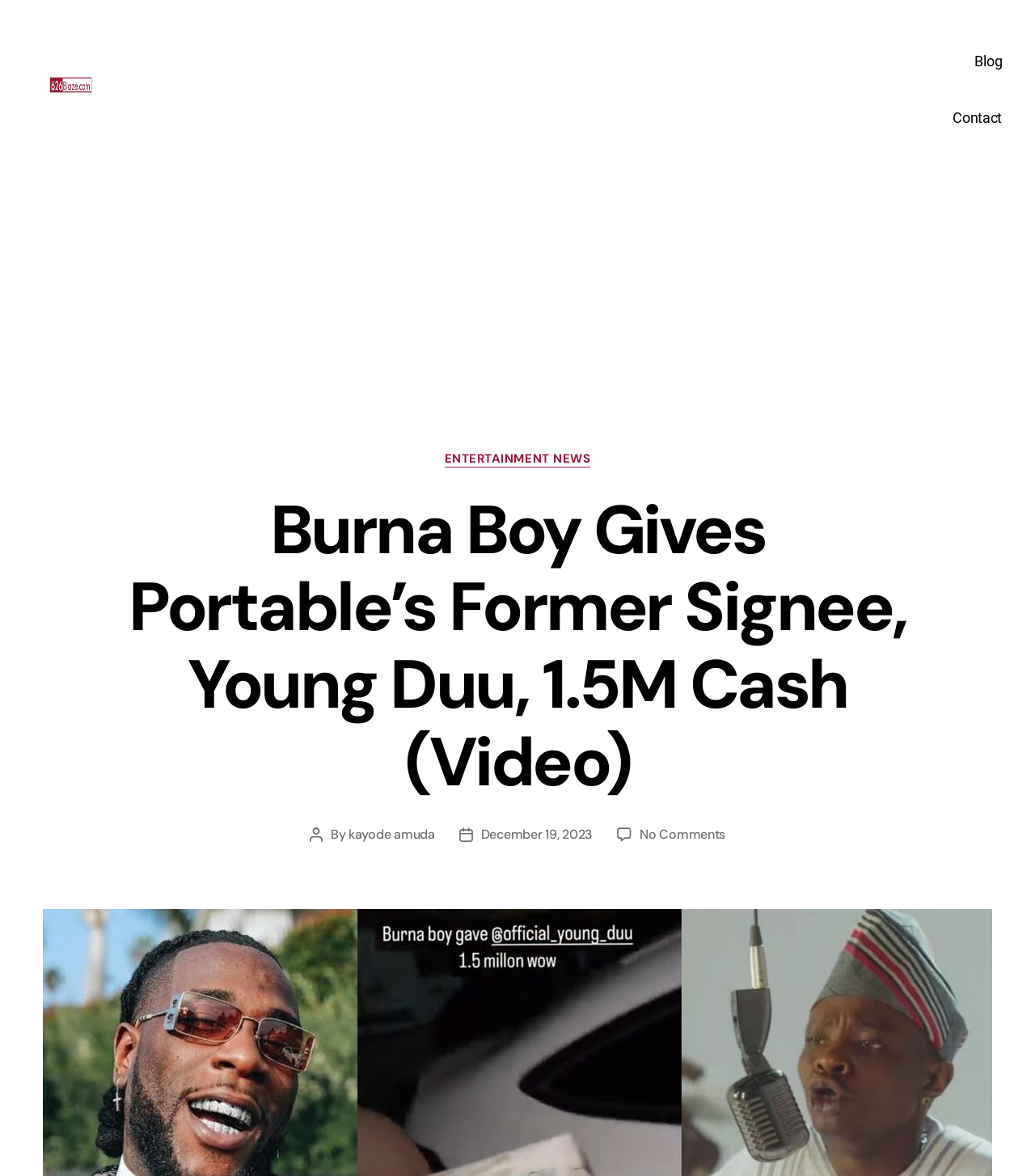Who wrote the article?
Look at the webpage screenshot and answer the question with a detailed explanation.

The author of the article is mentioned as 'kayode amuda' which is a link located below the article title and above the publication date.